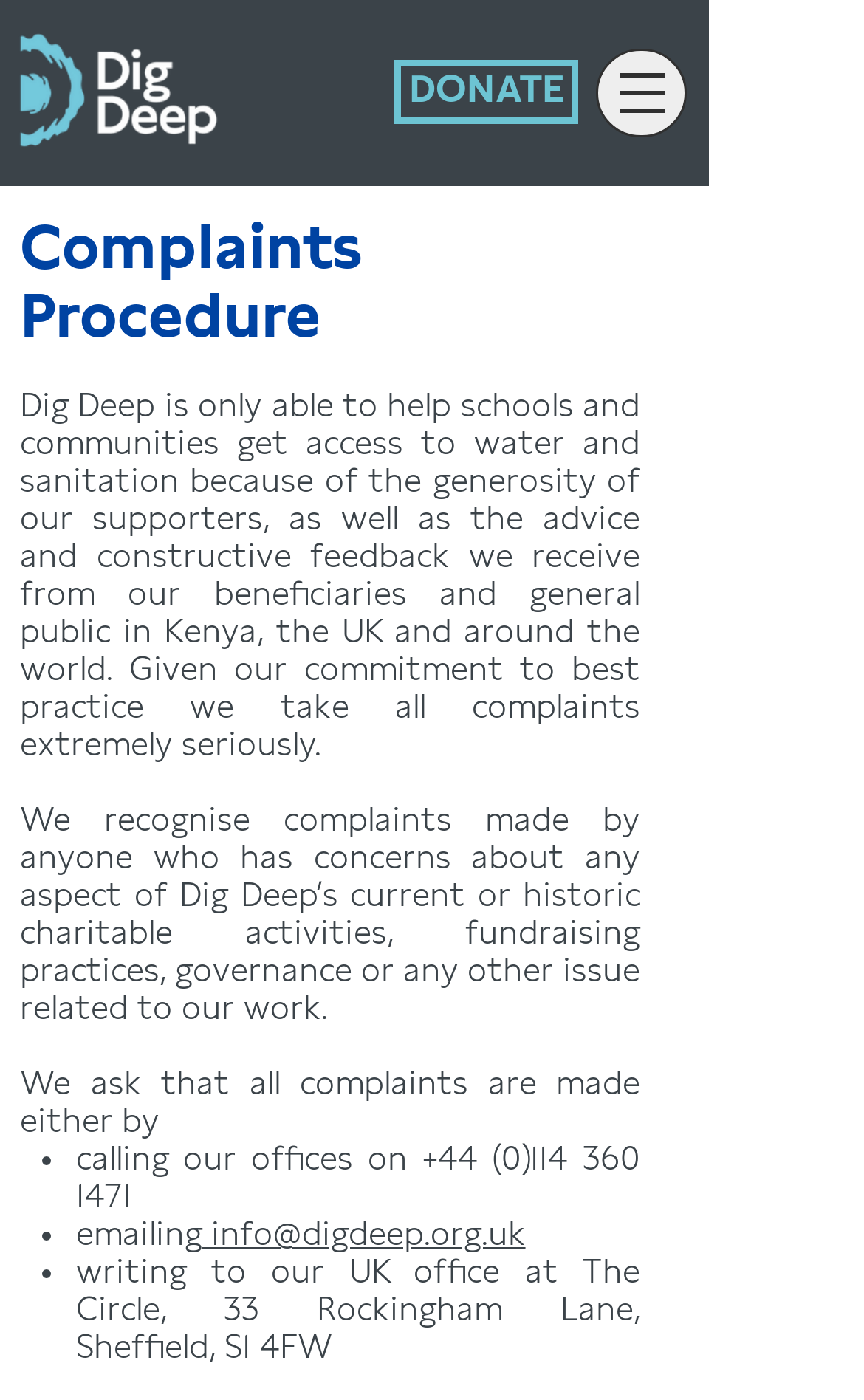What is the phone number to make a complaint?
Examine the image closely and answer the question with as much detail as possible.

The phone number is provided on the webpage as one of the ways to make a complaint, and it is +44 (0)114 360 1471.